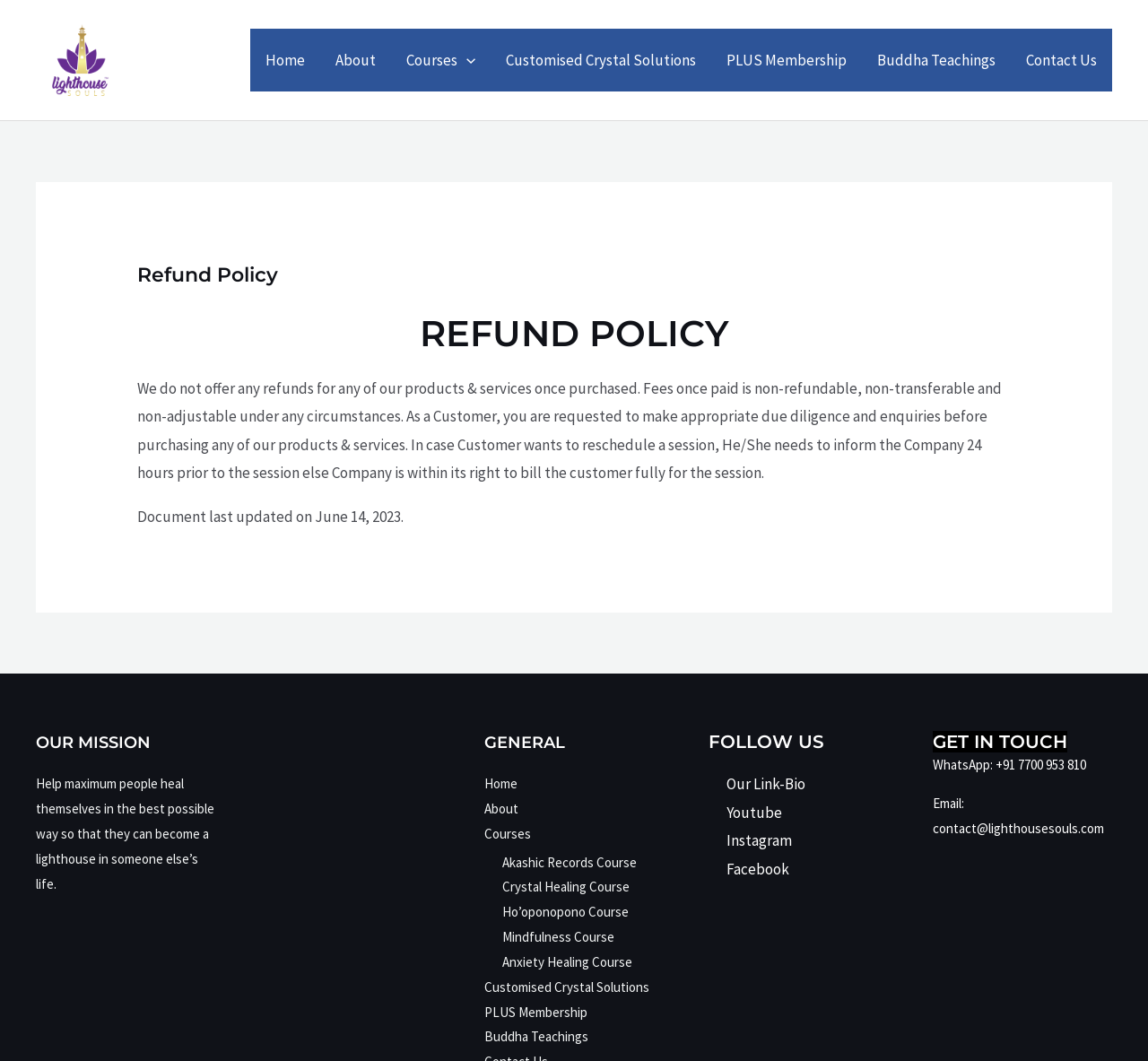Please identify the bounding box coordinates of the clickable area that will fulfill the following instruction: "learn about refund policy". The coordinates should be in the format of four float numbers between 0 and 1, i.e., [left, top, right, bottom].

[0.12, 0.248, 0.88, 0.271]